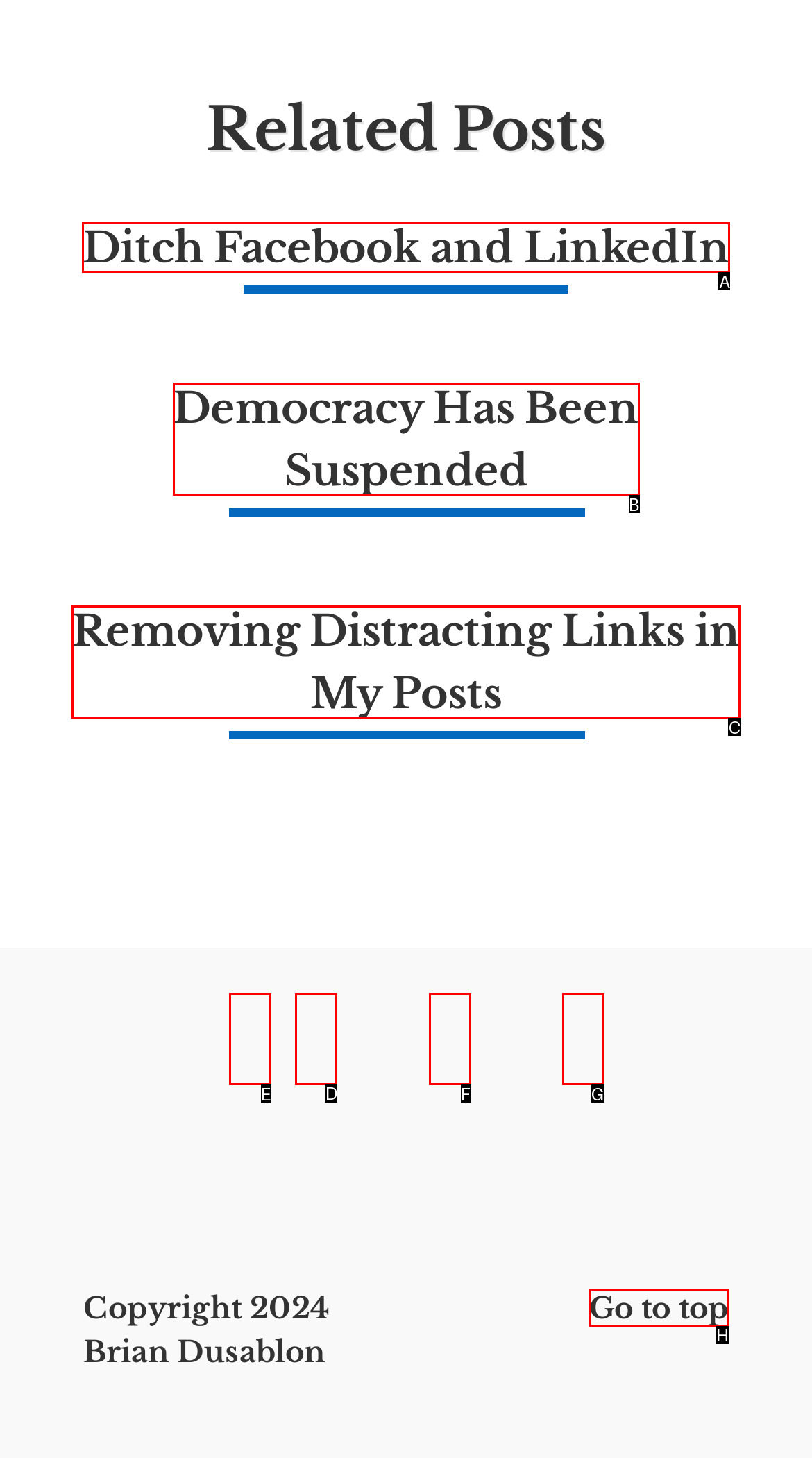For the task: Read recent post about OPP SEEKING PUBLIC’S ASSISTANCE TO IDENTIFY SUSPICIOUS MALE, tell me the letter of the option you should click. Answer with the letter alone.

None